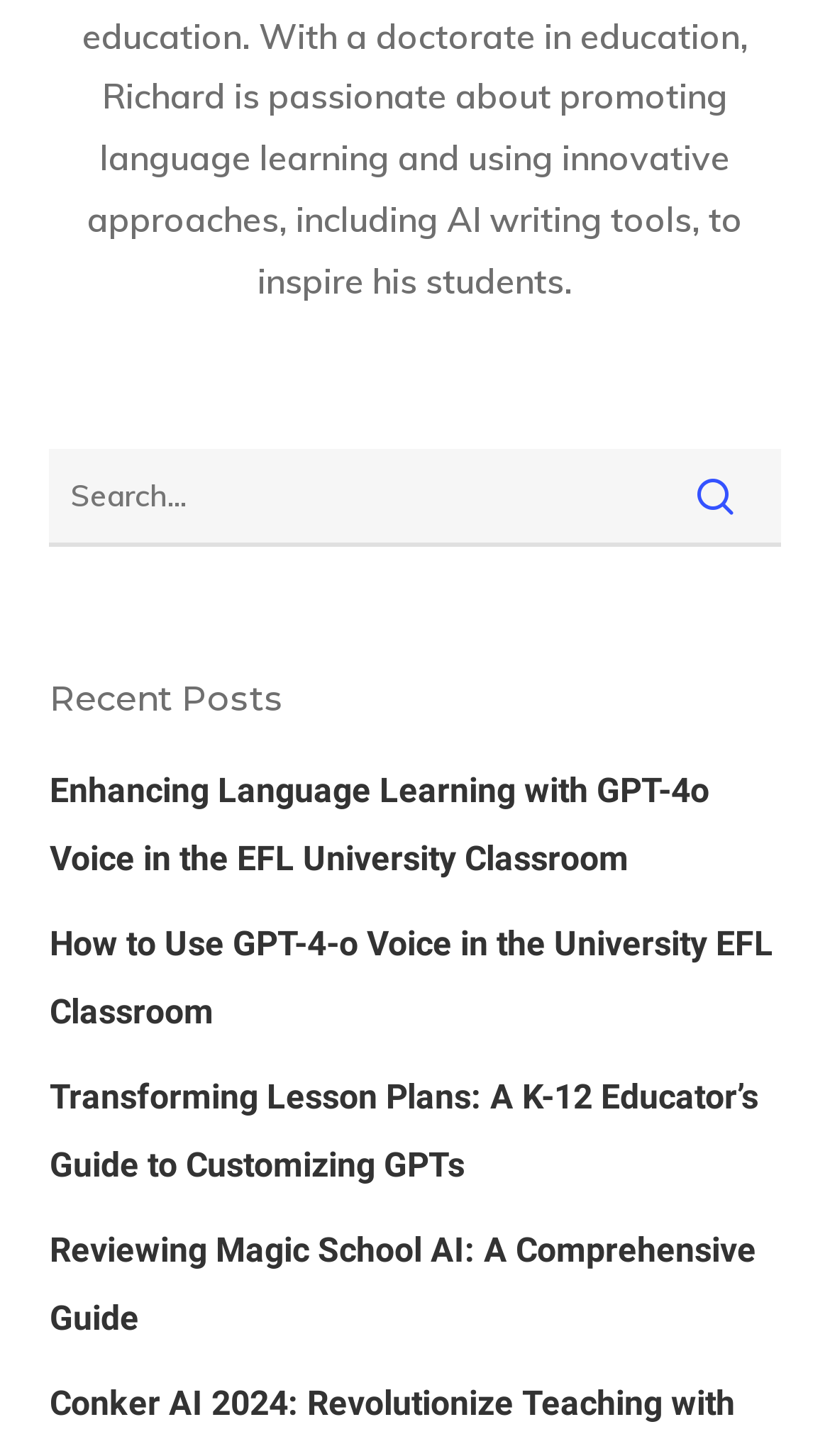What is the topic of the first link?
From the details in the image, provide a complete and detailed answer to the question.

The first link has the text 'Enhancing Language Learning with GPT-4o Voice in the EFL University Classroom', which suggests that the topic of the link is related to GPT-4o Voice in the context of language learning.